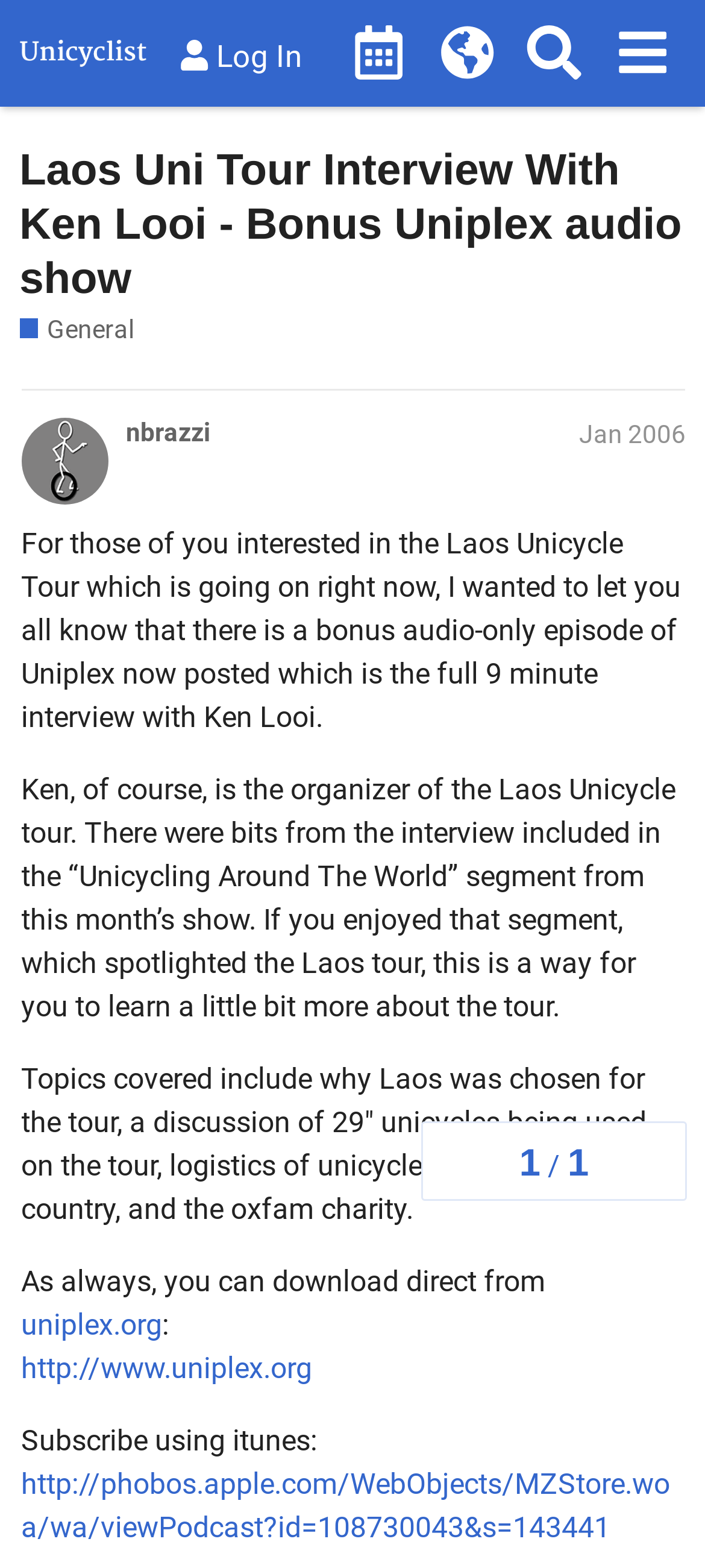Return the bounding box coordinates of the UI element that corresponds to this description: "uniplex.org". The coordinates must be given as four float numbers in the range of 0 and 1, [left, top, right, bottom].

[0.03, 0.834, 0.23, 0.856]